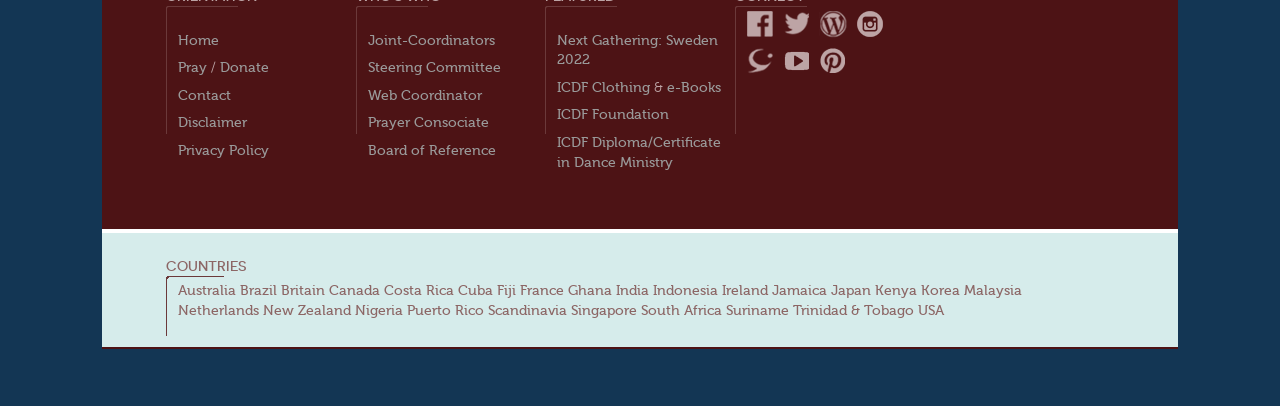Please identify the bounding box coordinates of the element's region that I should click in order to complete the following instruction: "Click on Home". The bounding box coordinates consist of four float numbers between 0 and 1, i.e., [left, top, right, bottom].

[0.139, 0.081, 0.171, 0.117]